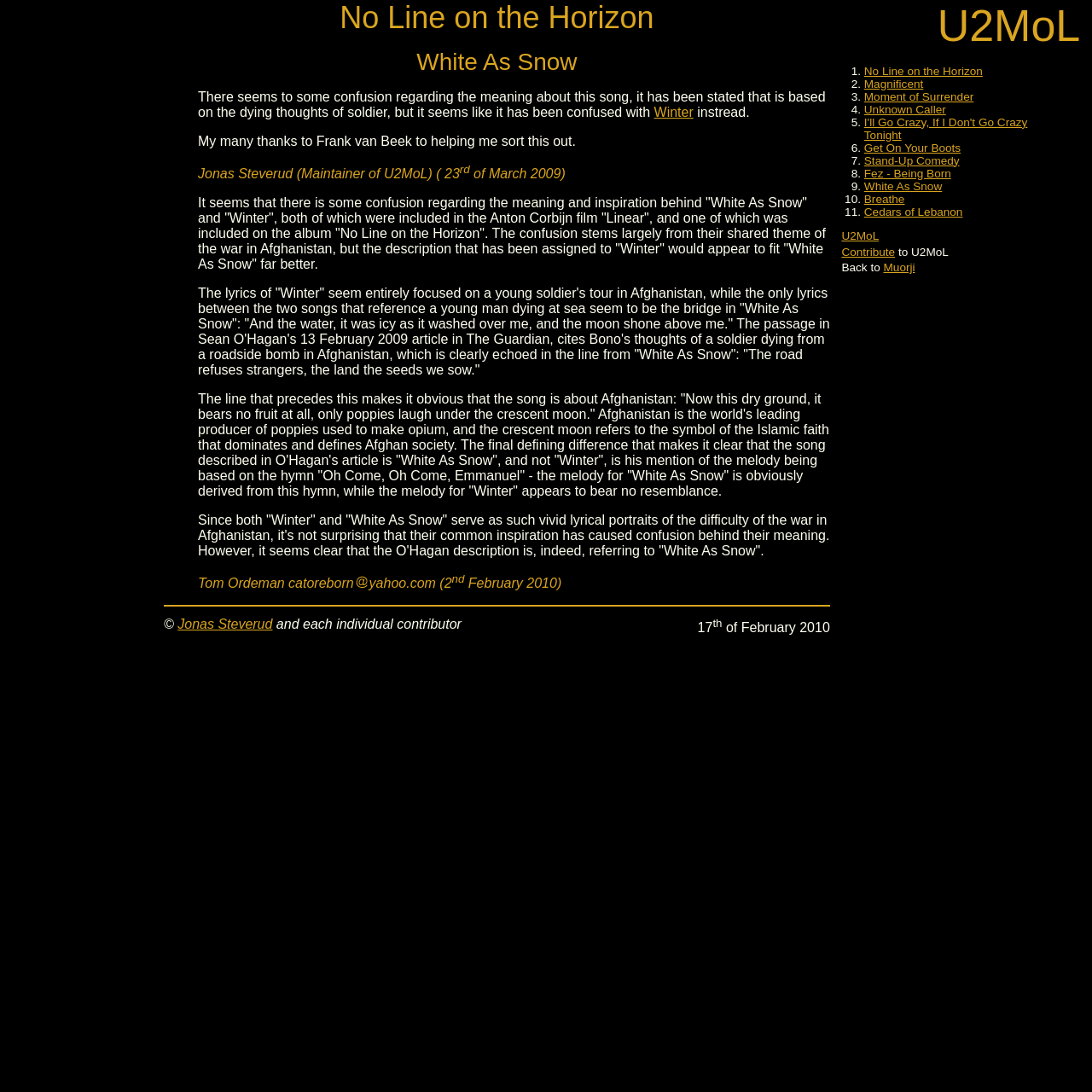Using the details in the image, give a detailed response to the question below:
Who is the maintainer of U2MoL?

The answer can be found by looking at the text on the webpage, which mentions 'Jonas Steverud (Maintainer of U2MoL)'.